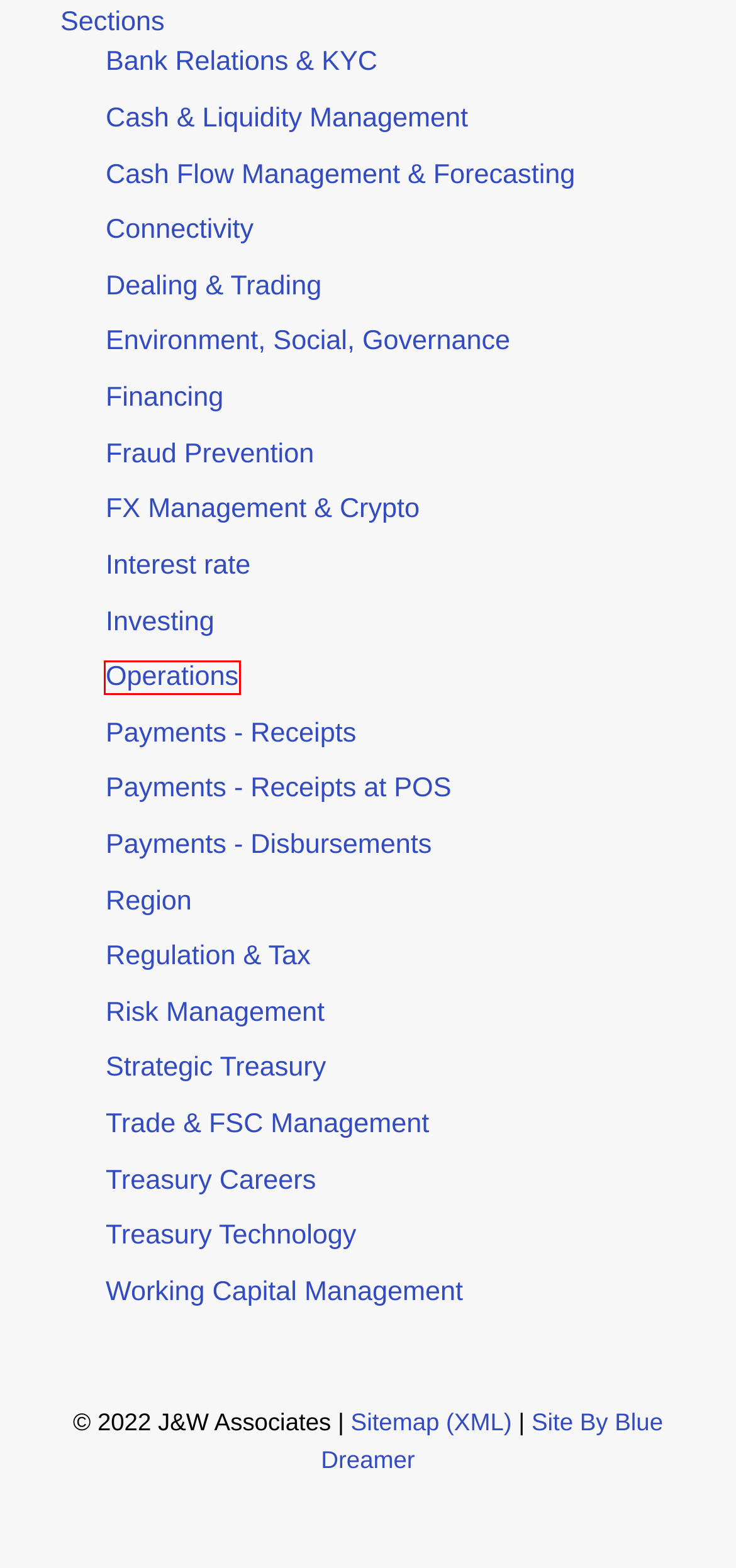You have received a screenshot of a webpage with a red bounding box indicating a UI element. Please determine the most fitting webpage description that matches the new webpage after clicking on the indicated element. The choices are:
A. Financing - CTMfile
B. Risk Management - CTMfile
C. Operations - CTMfile
D. Interest rate - CTMfile
E. Investing - CTMfile
F. Regulation & Tax - CTMfile
G. Bank Relations & KYC - CTMfile
H. Trade & FSC Management - CTMfile

C